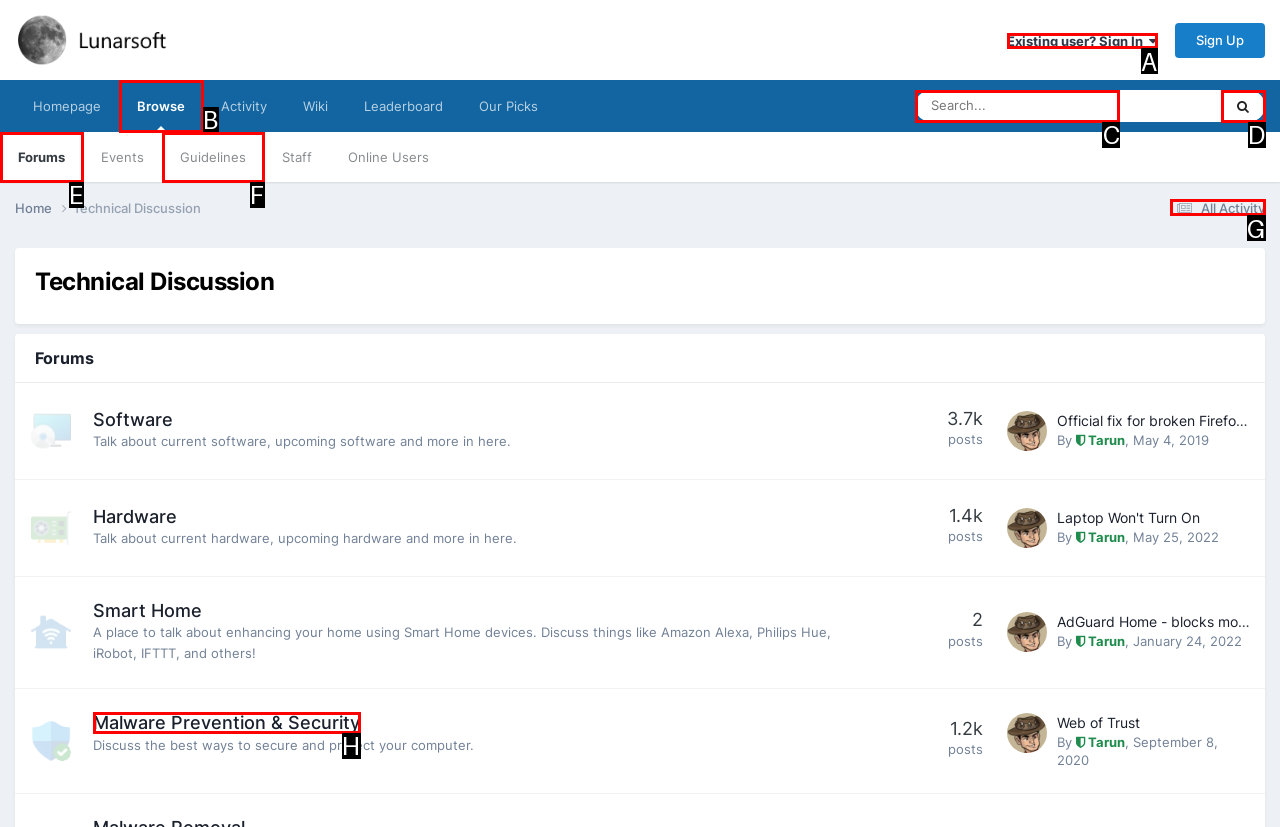Identify the letter of the UI element needed to carry out the task: Sign in to the forum
Reply with the letter of the chosen option.

A